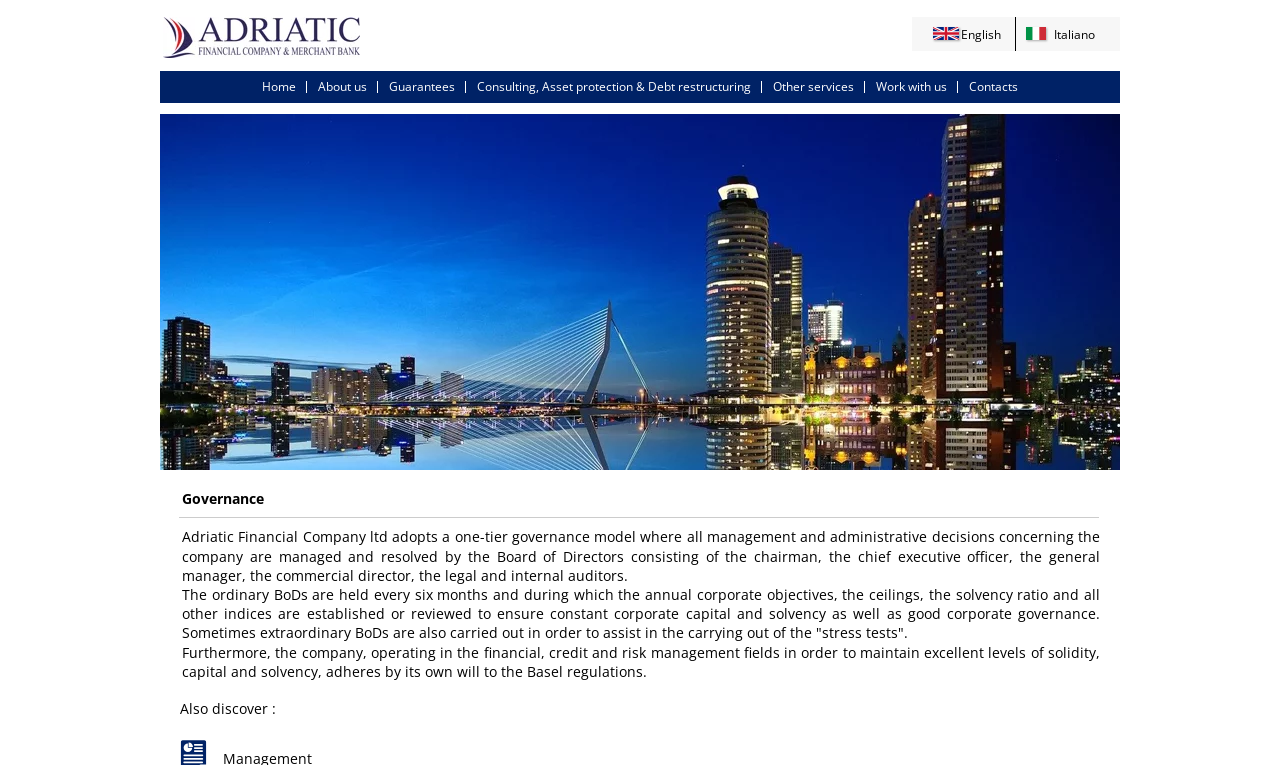Extract the bounding box coordinates of the UI element described by: "Contacts". The coordinates should include four float numbers ranging from 0 to 1, e.g., [left, top, right, bottom].

[0.753, 0.093, 0.799, 0.135]